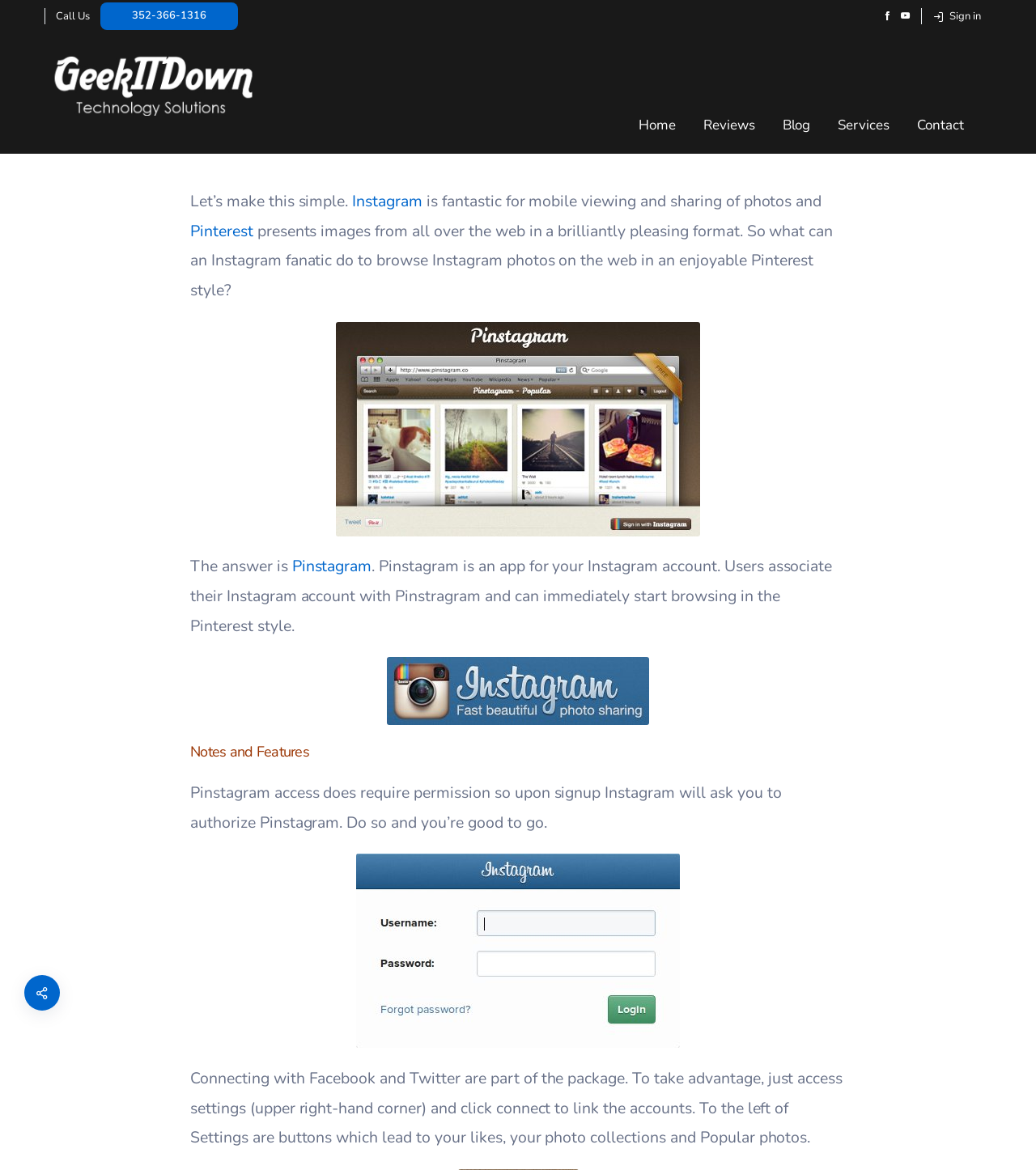Determine the bounding box coordinates of the element's region needed to click to follow the instruction: "Click on the 'Home' link". Provide these coordinates as four float numbers between 0 and 1, formatted as [left, top, right, bottom].

None